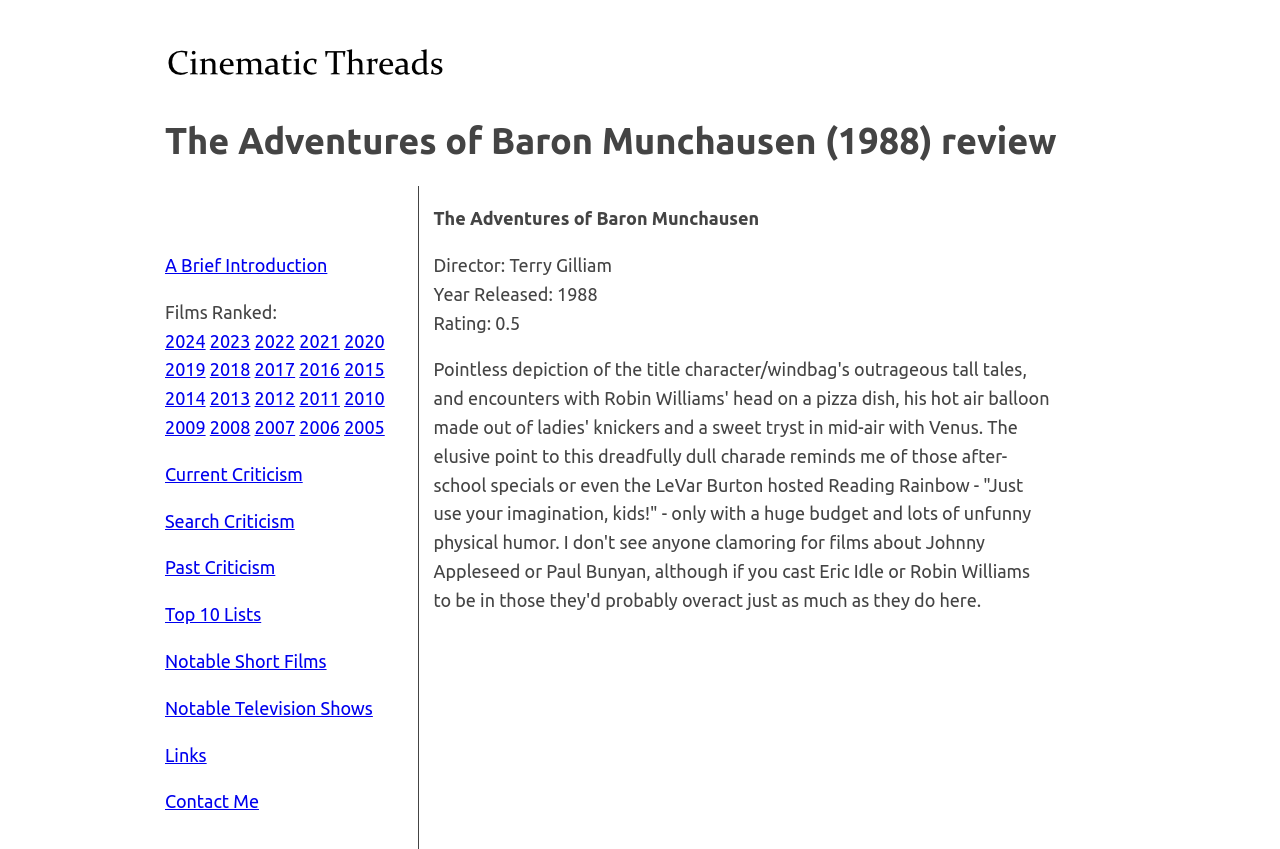What is the rating of the movie?
Look at the image and respond to the question as thoroughly as possible.

I found the rating of the movie by looking at the static text element that says 'Rating: 0.5' located at the coordinates [0.339, 0.368, 0.406, 0.392].